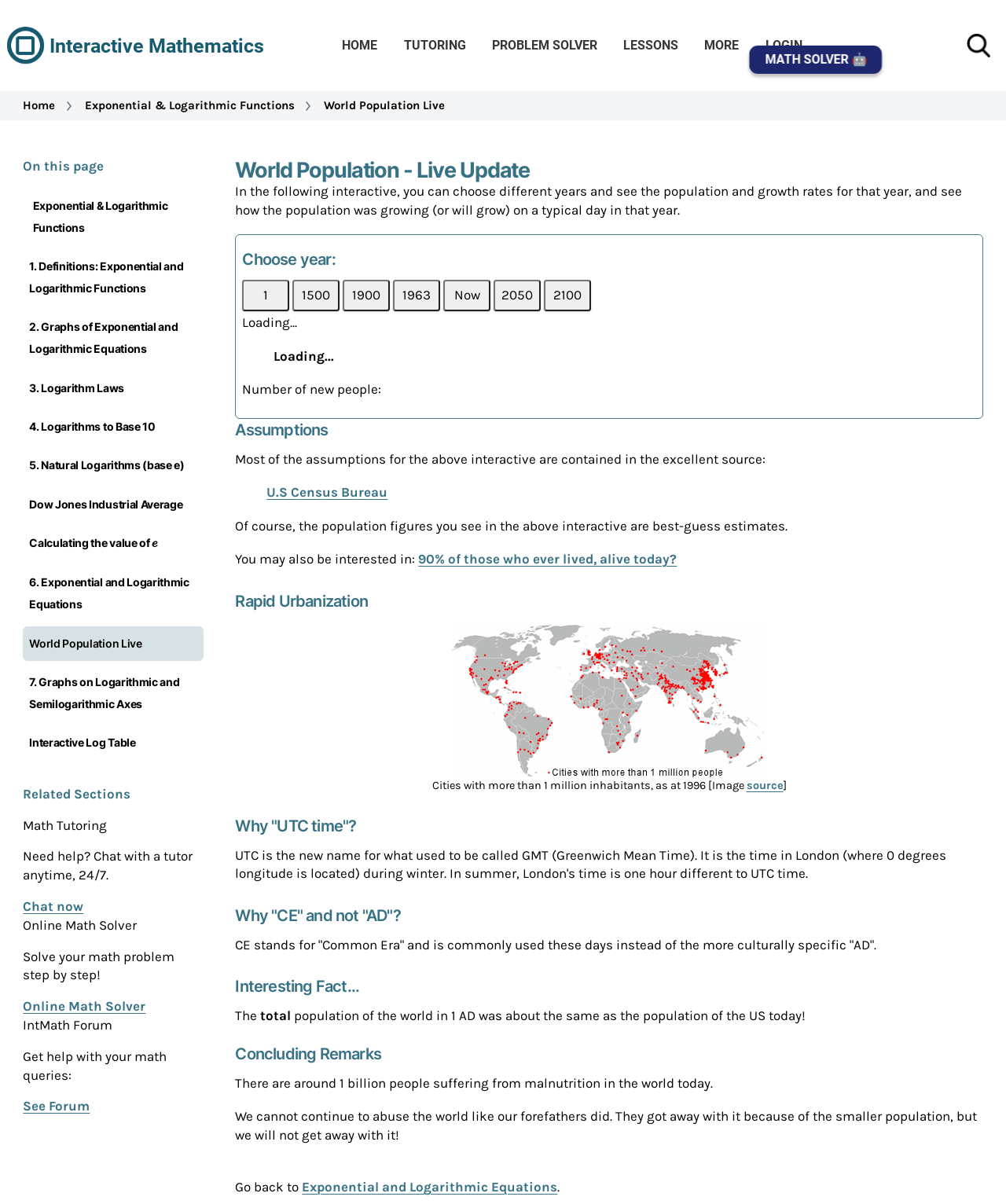Offer an in-depth caption of the entire webpage.

The webpage is about the current world population, providing an interactive live update feature. At the top, there is a navigation bar with links to "Interactive Mathematics", "HOME", "TUTORING", "PROBLEM SOLVER", "LESSONS", "MORE", and "LOGIN". Below the navigation bar, there is a breadcrumb navigation section with links to "Home", "Exponential & Logarithmic Functions", and "World Population Live".

The main content of the webpage is divided into several sections. The first section has a heading "World Population - Live Update" and provides an interactive feature to choose different years and see the population and growth rates for that year. There are buttons to select specific years, including 1500, 1900, 1963, and 2050, as well as an option to view the current population.

Below the interactive feature, there is a section with a heading "Assumptions" that explains the sources used to estimate the population figures. This section includes a link to the U.S Census Bureau.

The next section has a heading "Rapid Urbanization" and features an image of cities with more than 1 million people as of 1996. There is also a link to the source of the image.

The webpage then has several sections with headings such as "Why 'UTC time'?", "Why 'CE' and not 'AD'?", "Interesting Fact...", and "Concluding Remarks". These sections provide additional information and facts about population growth and its implications.

Throughout the webpage, there are also links to related sections, such as "Math Tutoring" and "Online Math Solver", as well as a chat feature to get help from a tutor. At the bottom of the webpage, there is a link to the "IntMath Forum" where users can ask math-related questions.